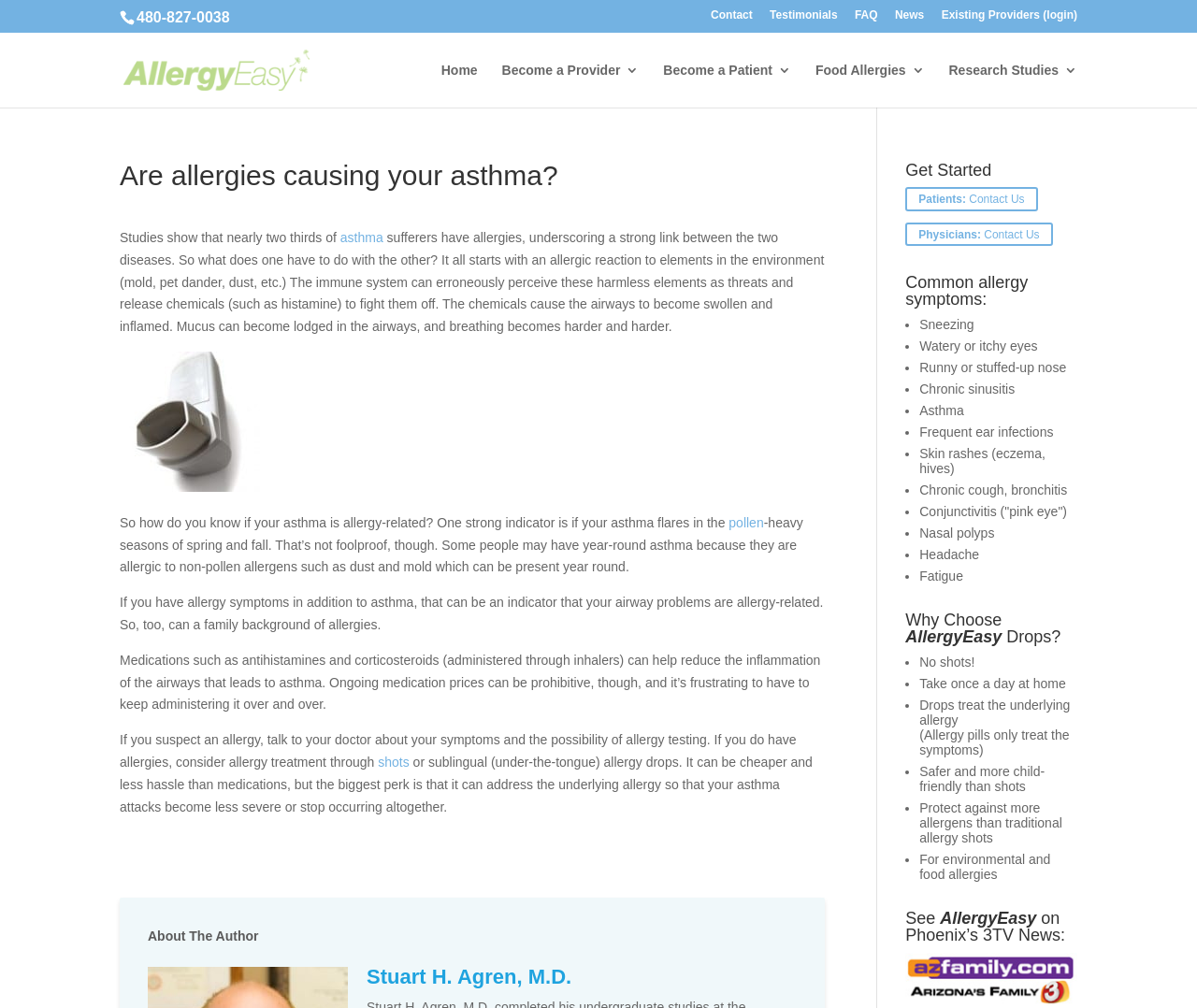What is the alternative to medication mentioned in the article?
Look at the screenshot and respond with one word or a short phrase.

Allergy treatment through shots or sublingual allergy drops